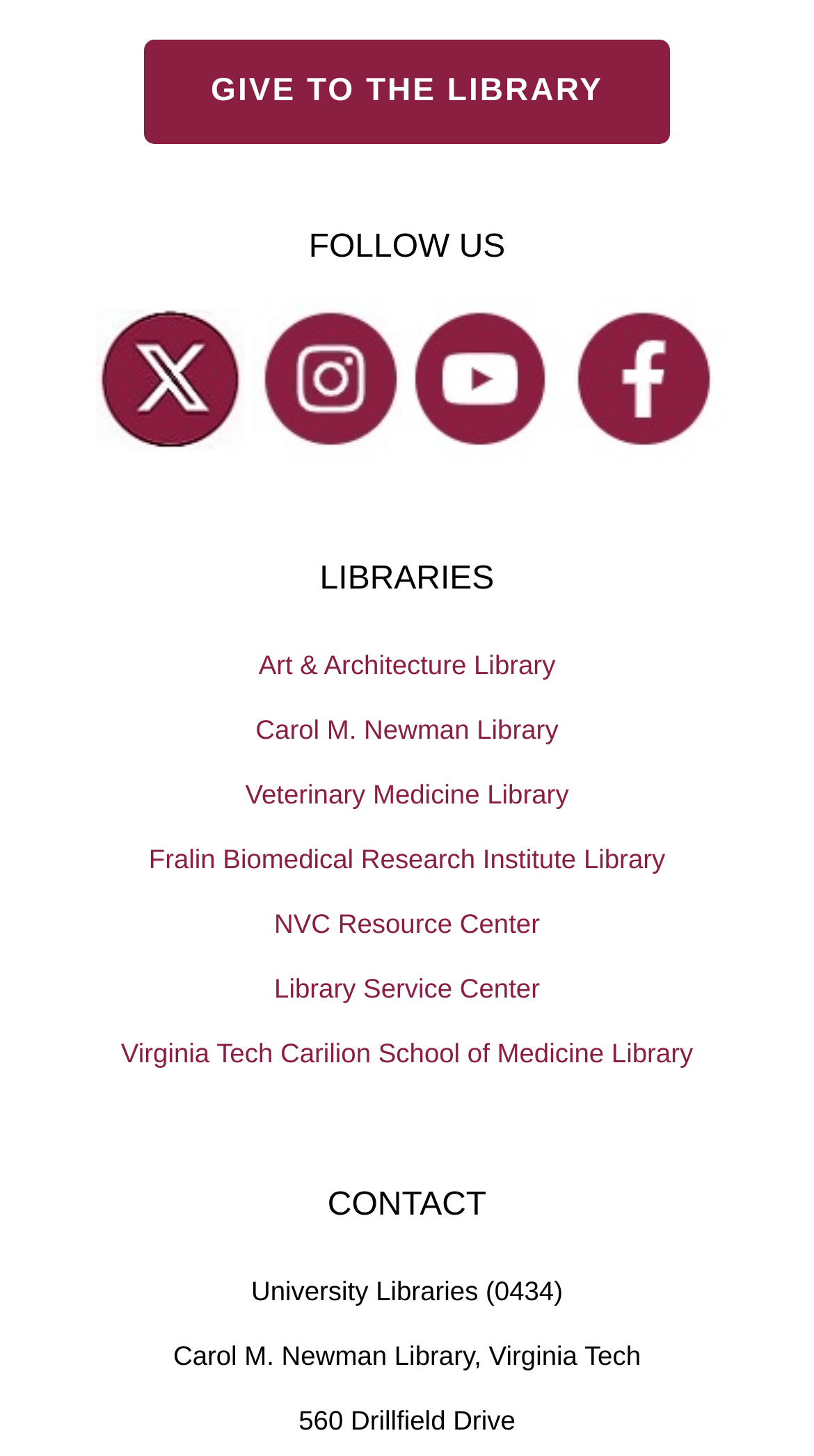Determine the bounding box coordinates of the UI element that matches the following description: "Fralin Biomedical Research Institute Library". The coordinates should be four float numbers between 0 and 1 in the format [left, top, right, bottom].

[0.0, 0.568, 1.0, 0.613]